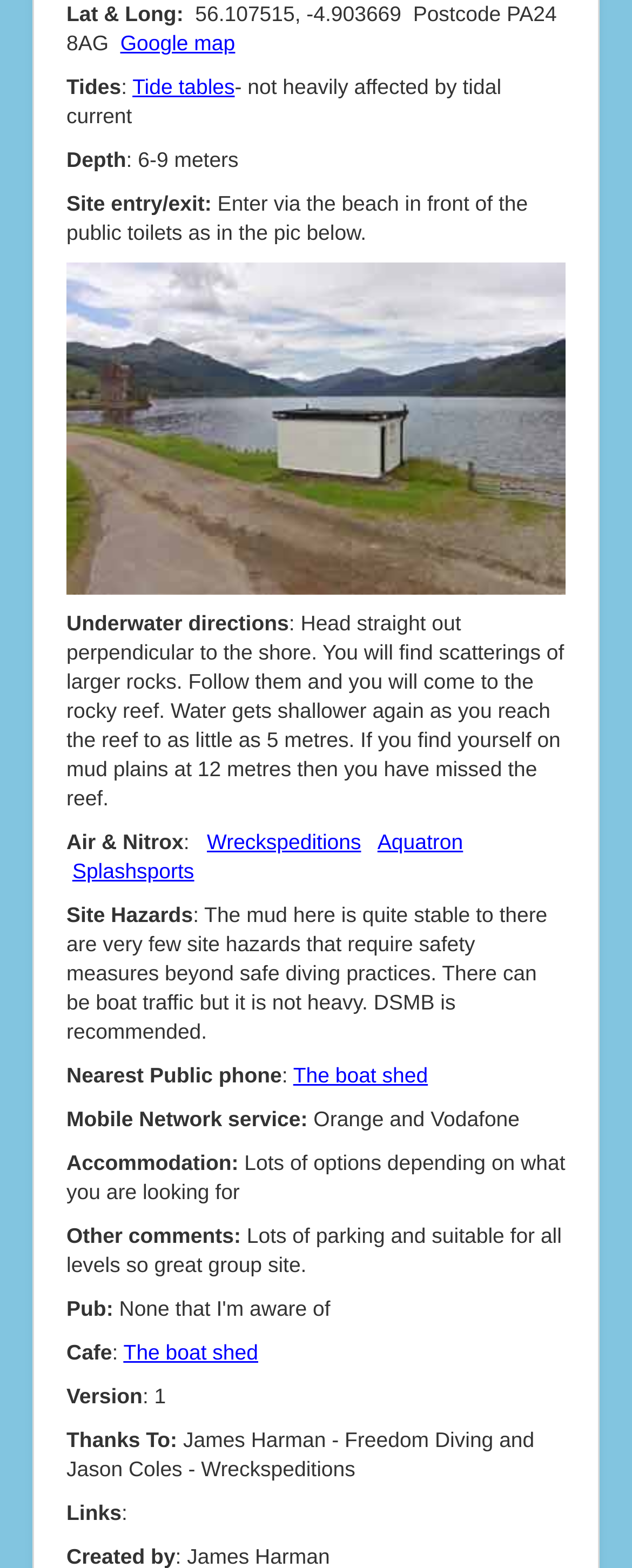Identify the bounding box for the element characterized by the following description: "https://ebrides.org/portuguese-brides/".

None